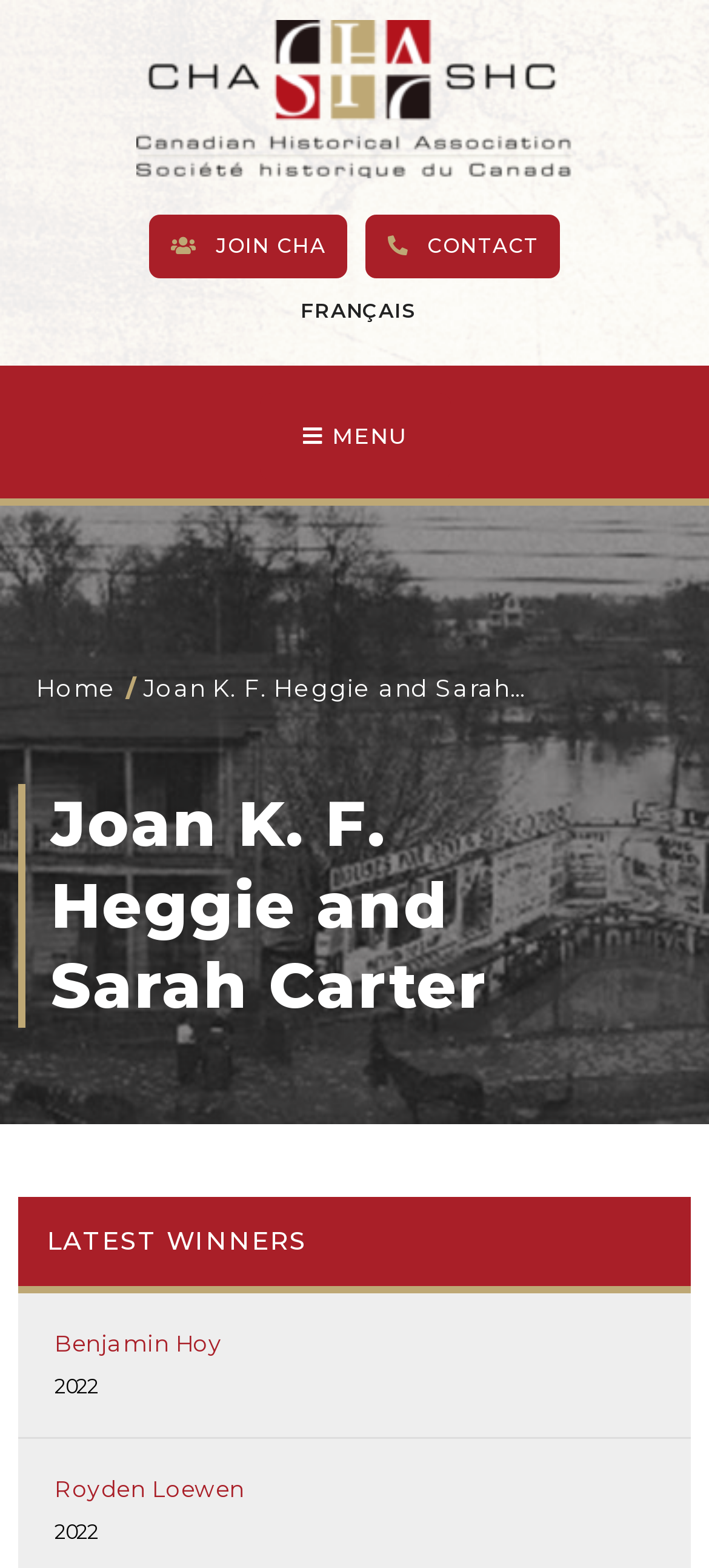Give a complete and precise description of the webpage's appearance.

The webpage is about Joan K. F. Heggie and Sarah Carter, and it appears to be related to the Canadian Historical Association. At the top left corner, there is a logo header image. Below the logo, there are several links, including "JOIN CHA", "CONTACT", "FRANÇAIS", and "MENU", which are aligned horizontally. 

To the right of the logo, there is a navigation menu with links to "Home" and a separator slash. Next to the navigation menu, the title "Joan K. F. Heggie and Sarah Carter" is displayed prominently. 

Further down the page, there is a heading with the same title, "Joan K. F. Heggie and Sarah Carter". Below this heading, there is a section with the title "LATEST WINNERS". This section contains two articles, each with a heading, a link, and a year (2022). The first article is about Benjamin Hoy, and the second article is about Royden Loewen.